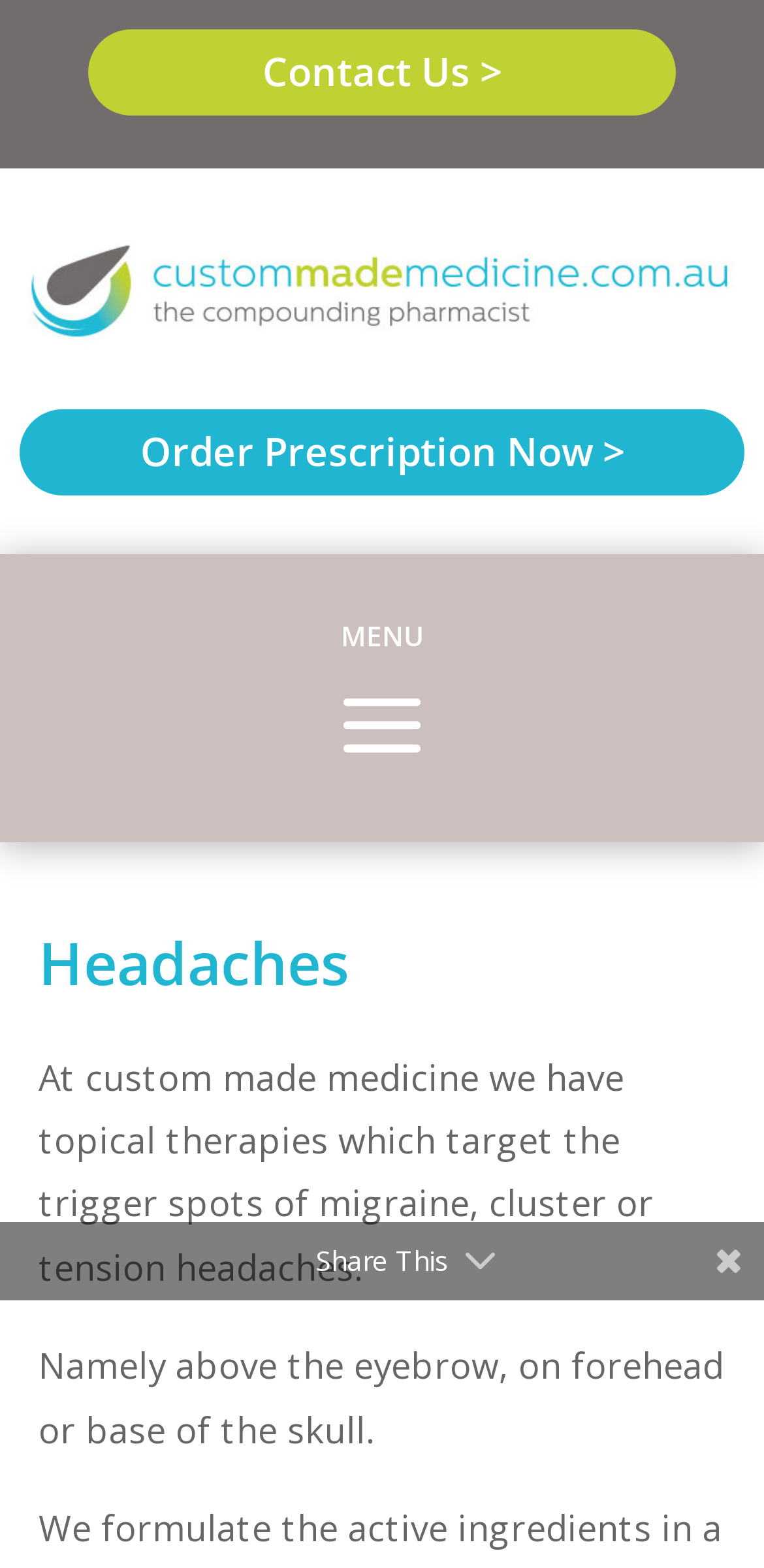Please answer the following question using a single word or phrase: 
What is the main topic of this webpage?

Headaches